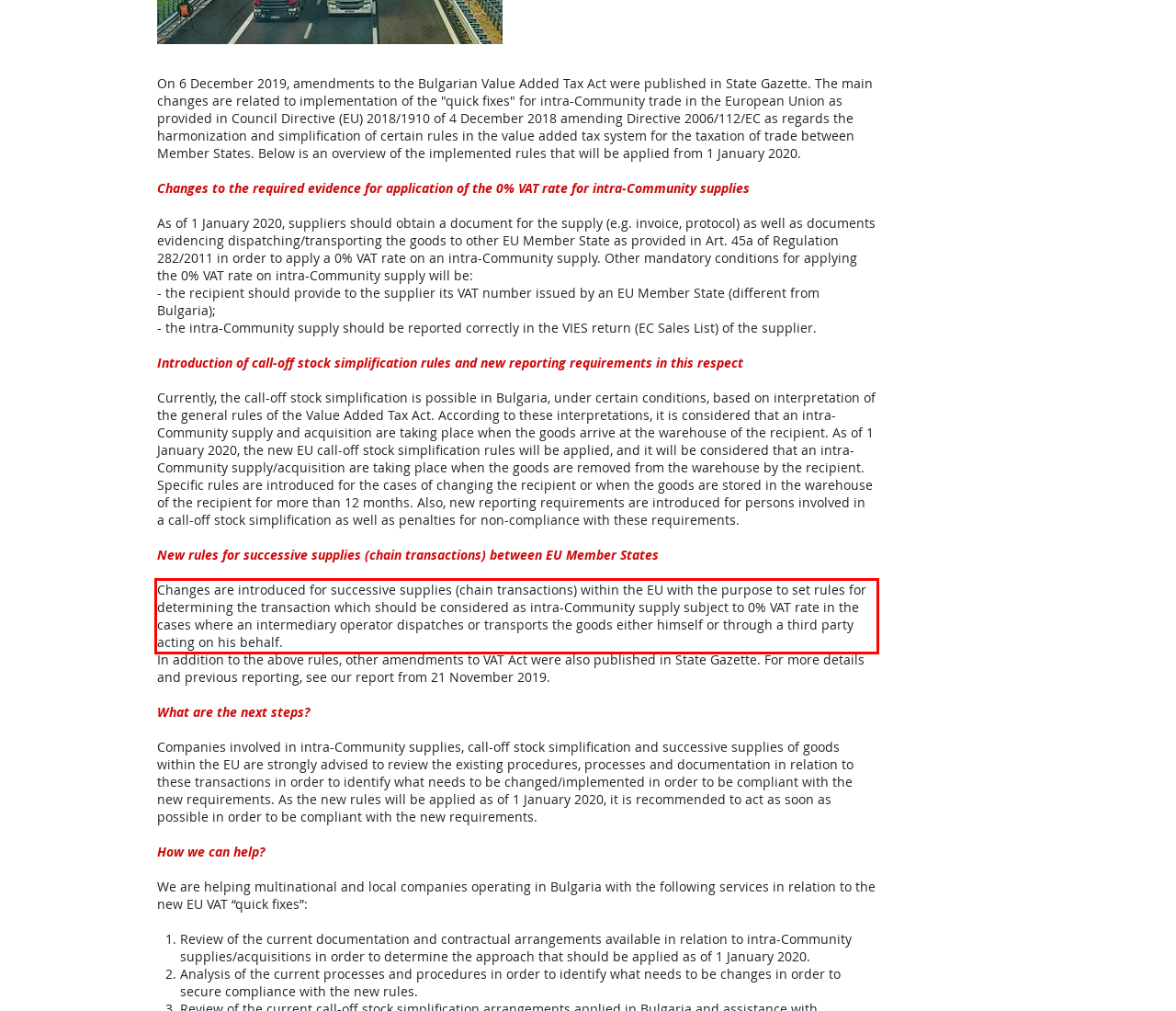Identify the red bounding box in the webpage screenshot and perform OCR to generate the text content enclosed.

Changes are introduced for successive supplies (chain transactions) within the EU with the purpose to set rules for determining the transaction which should be considered as intra-Community supply subject to 0% VAT rate in the cases where an intermediary operator dispatches or transports the goods either himself or through a third party acting on his behalf.